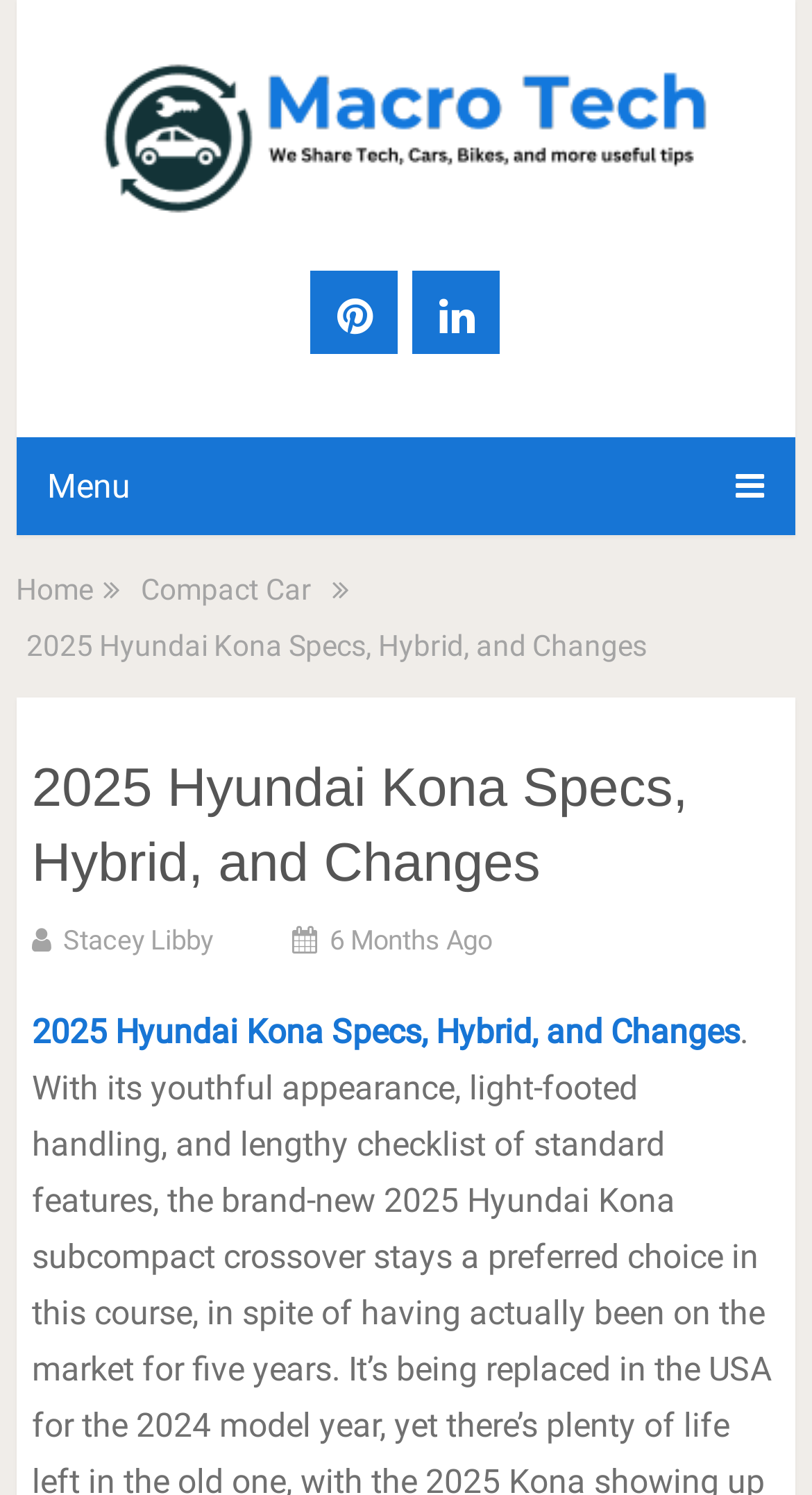Identify and generate the primary title of the webpage.

2025 Hyundai Kona Specs, Hybrid, and Changes